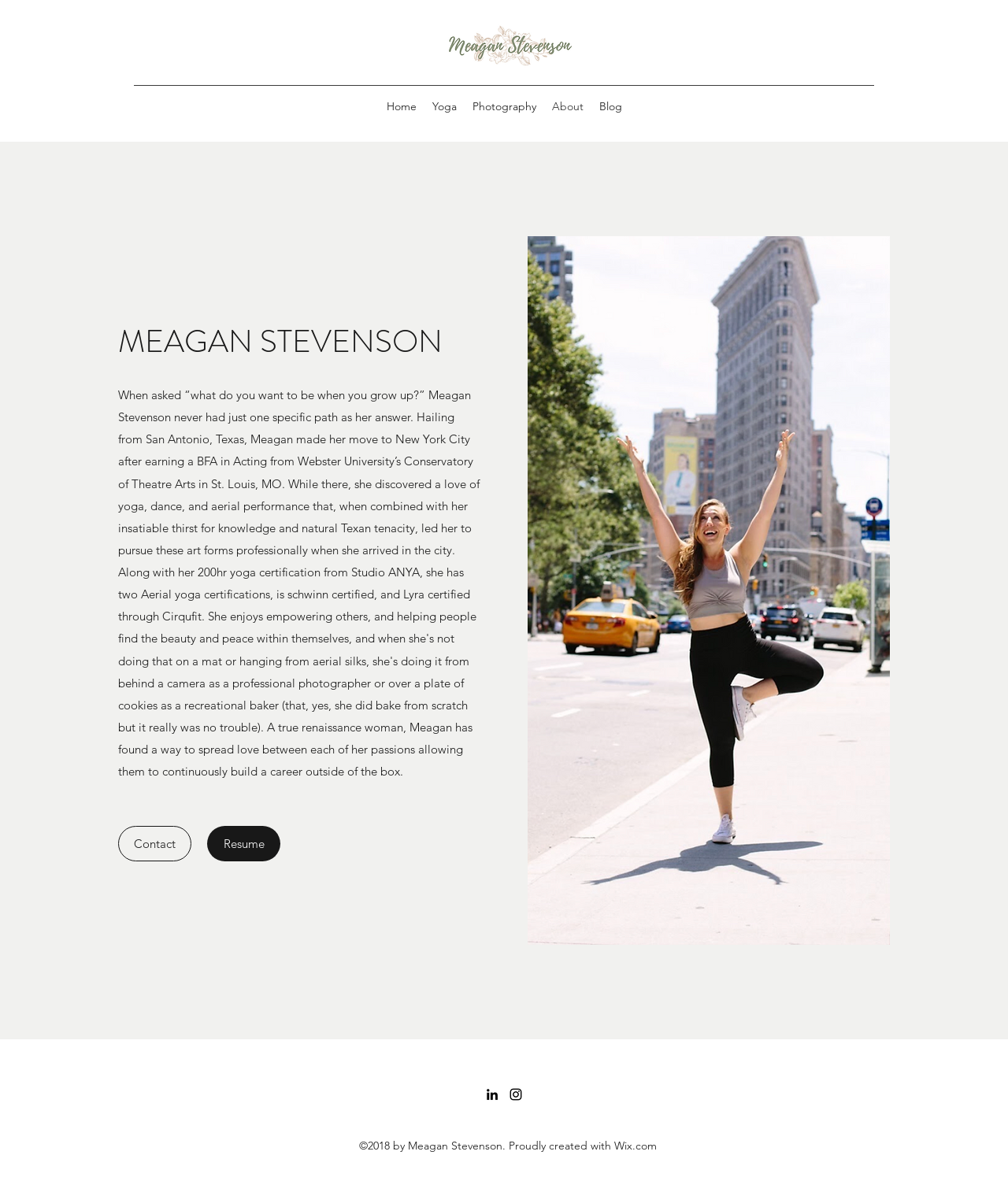Please determine the bounding box coordinates of the element to click in order to execute the following instruction: "go to Meagan Stevenson's blog". The coordinates should be four float numbers between 0 and 1, specified as [left, top, right, bottom].

[0.586, 0.08, 0.625, 0.1]